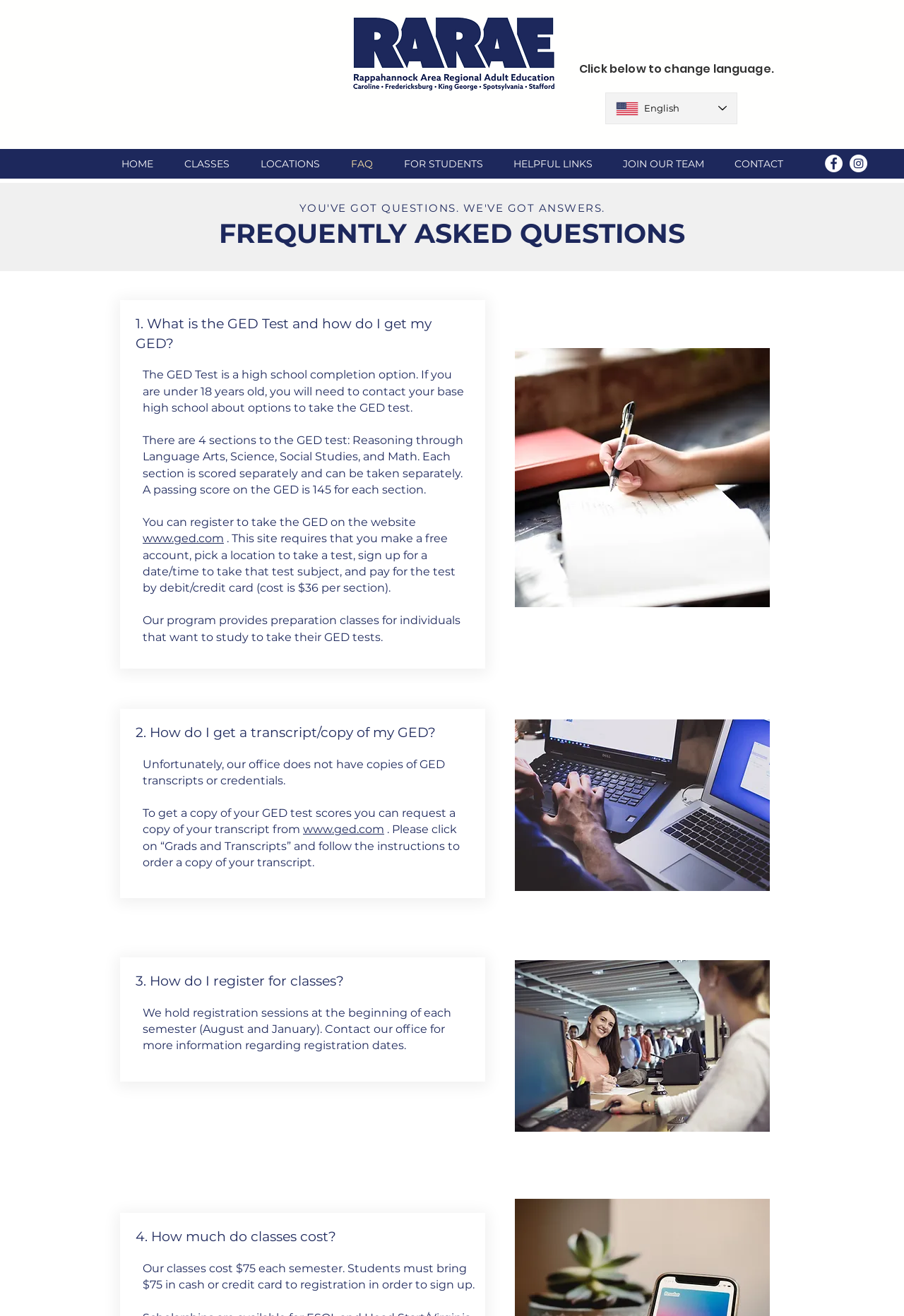Analyze the image and provide a detailed answer to the question: What is the language selector currently set to?

The language selector is currently set to English, as indicated by the text 'Language Selector - English selected' on the webpage.